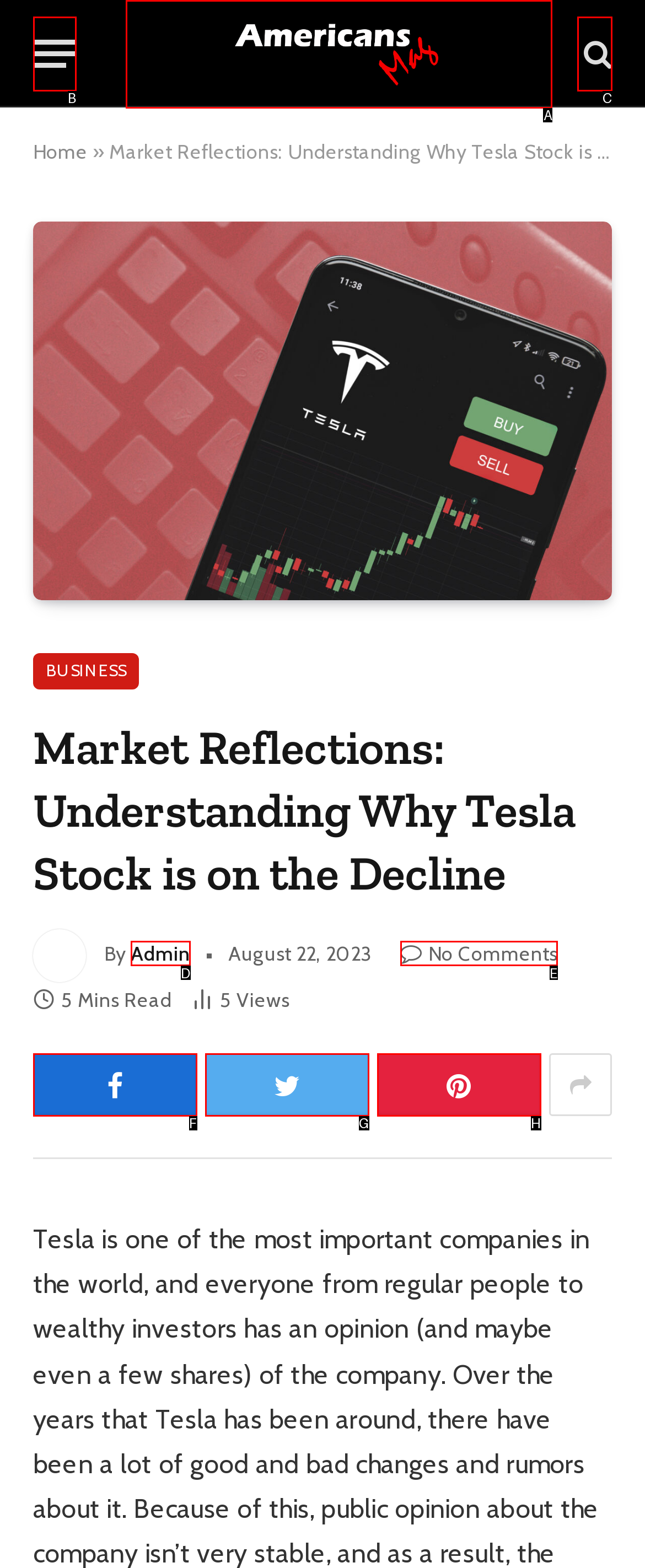Pick the HTML element that should be clicked to execute the task: Visit the americansmag homepage
Respond with the letter corresponding to the correct choice.

A